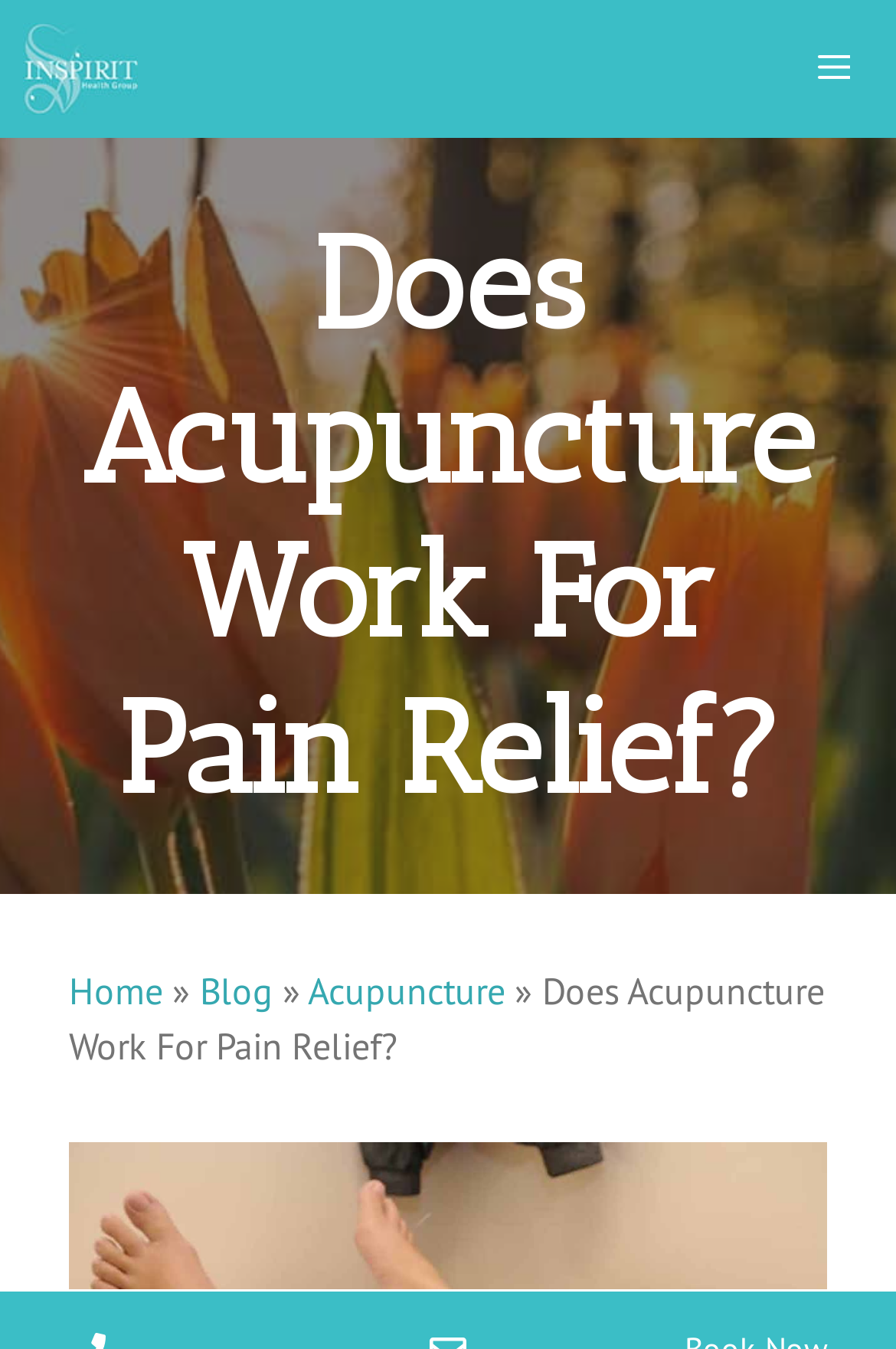Bounding box coordinates should be provided in the format (top-left x, top-left y, bottom-right x, bottom-right y) with all values between 0 and 1. Identify the bounding box for this UI element: Acupuncture

[0.344, 0.717, 0.564, 0.751]